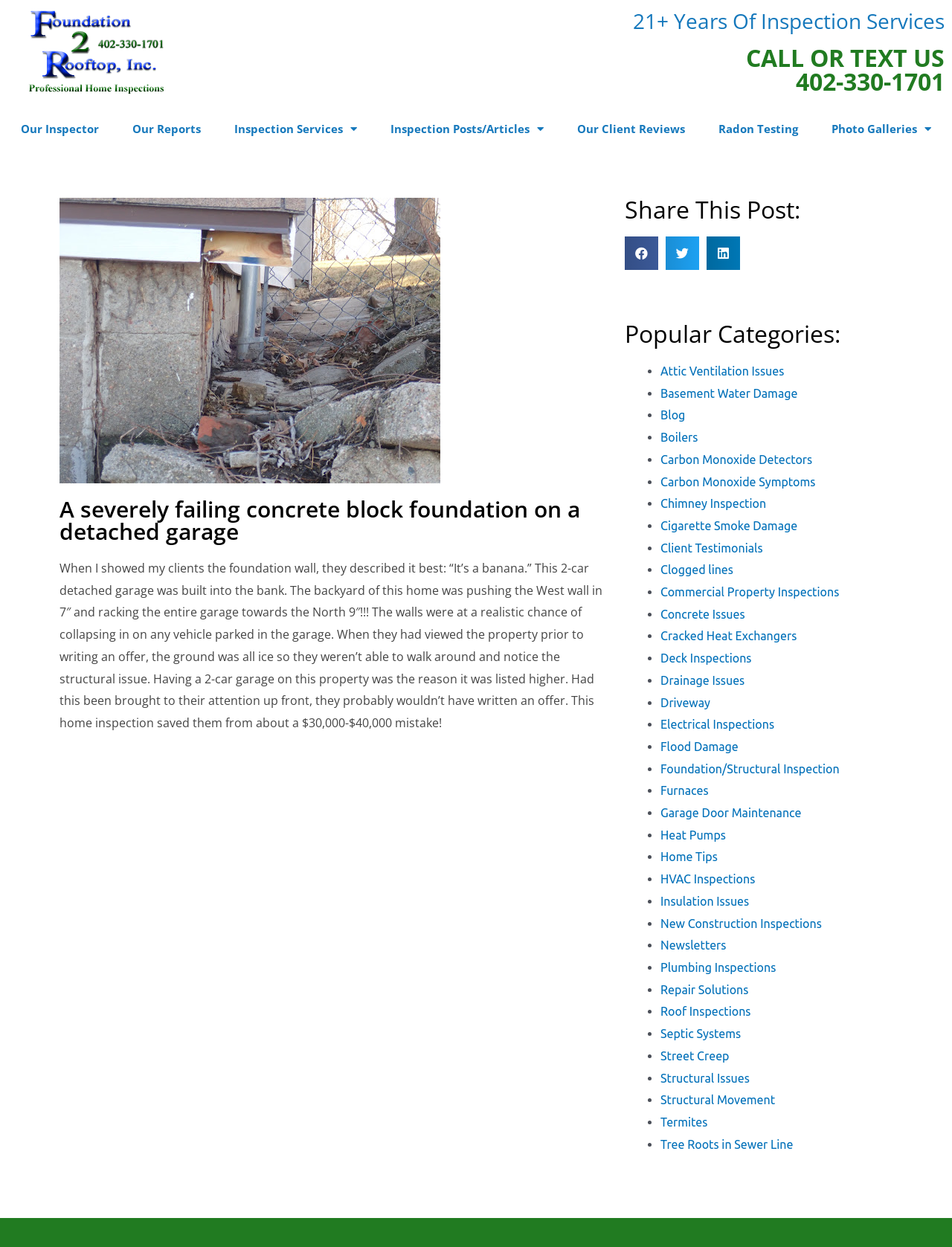Please mark the bounding box coordinates of the area that should be clicked to carry out the instruction: "View the 'Foundation/Structural Inspection' category".

[0.694, 0.611, 0.882, 0.622]